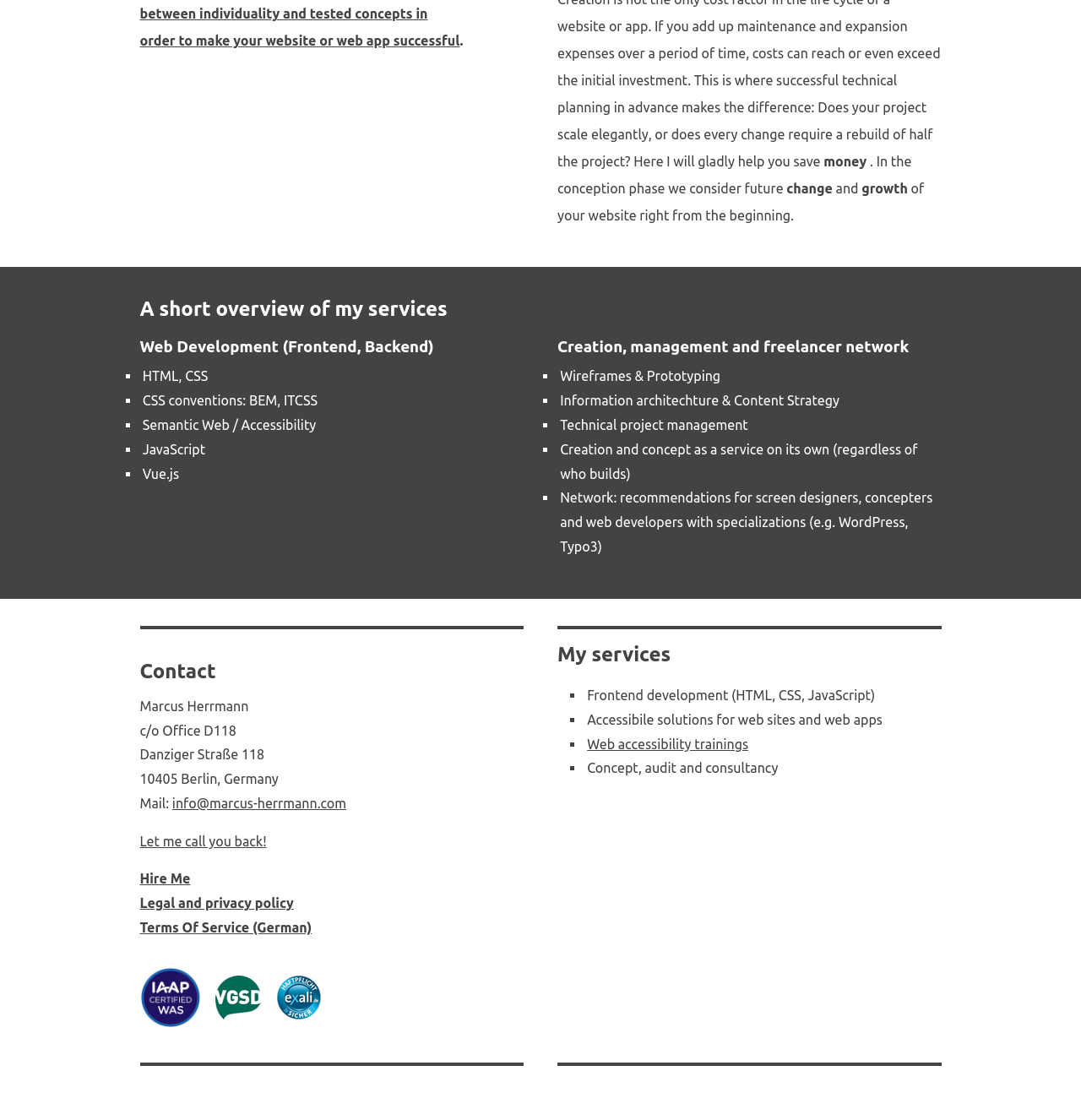Pinpoint the bounding box coordinates of the element that must be clicked to accomplish the following instruction: "Check the profile on Verband der Gründer und Selbstständigen in Deutschland". The coordinates should be in the format of four float numbers between 0 and 1, i.e., [left, top, right, bottom].

[0.198, 0.871, 0.243, 0.917]